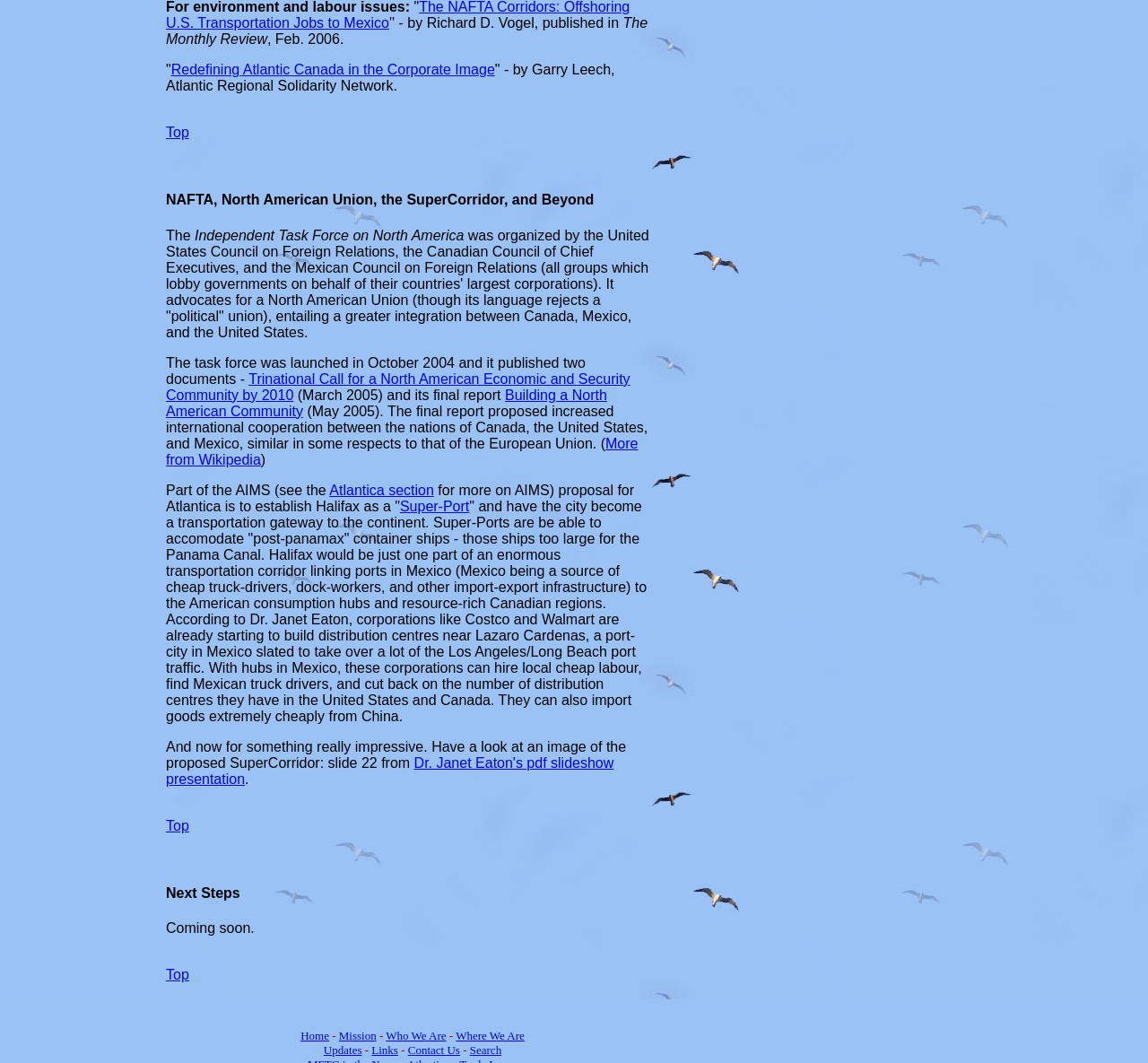Find the bounding box coordinates for the area that should be clicked to accomplish the instruction: "Click the 'Top' link".

[0.145, 0.117, 0.165, 0.132]